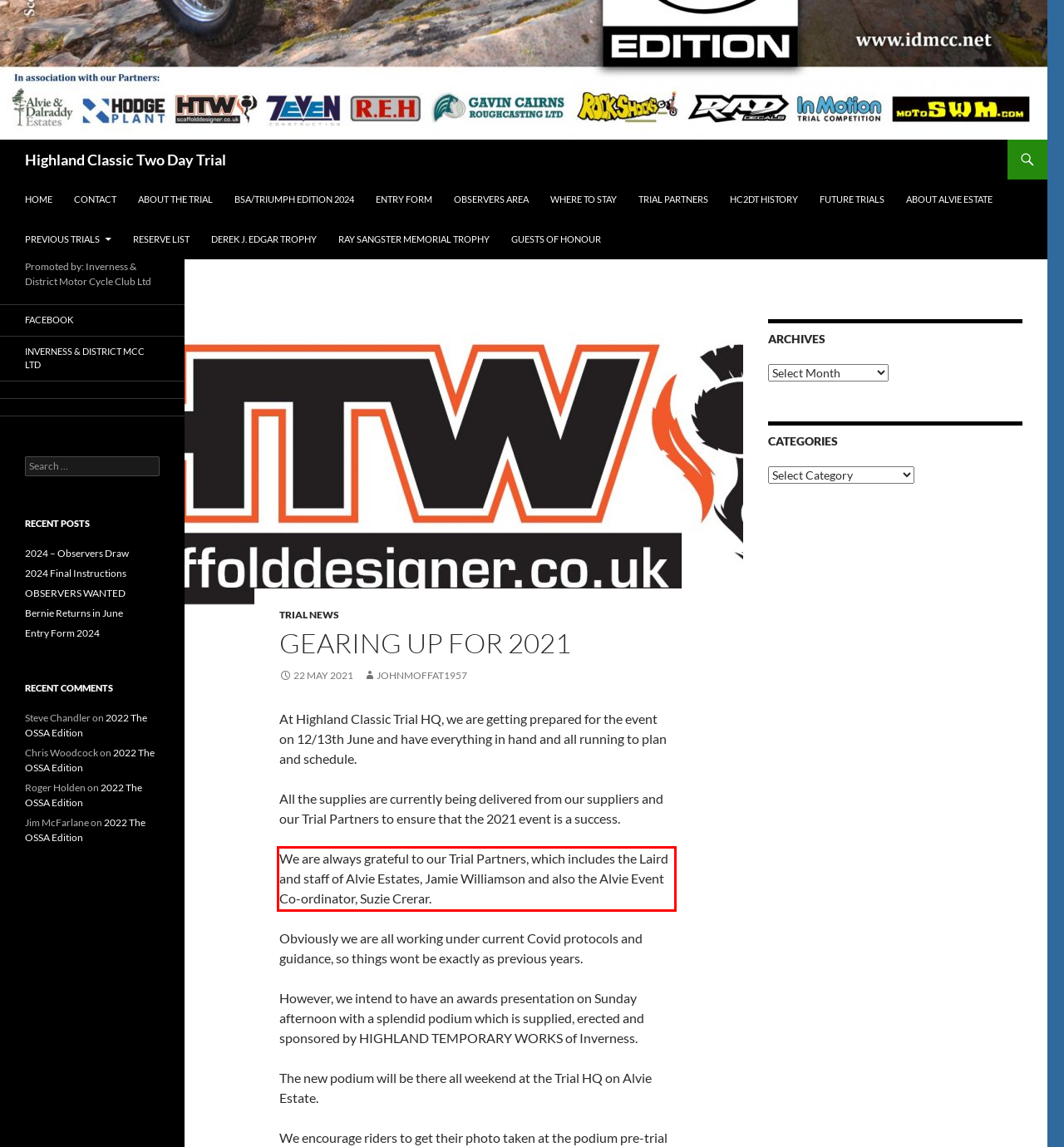Please extract the text content within the red bounding box on the webpage screenshot using OCR.

We are always grateful to our Trial Partners, which includes the Laird and staff of Alvie Estates, Jamie Williamson and also the Alvie Event Co-ordinator, Suzie Crerar.